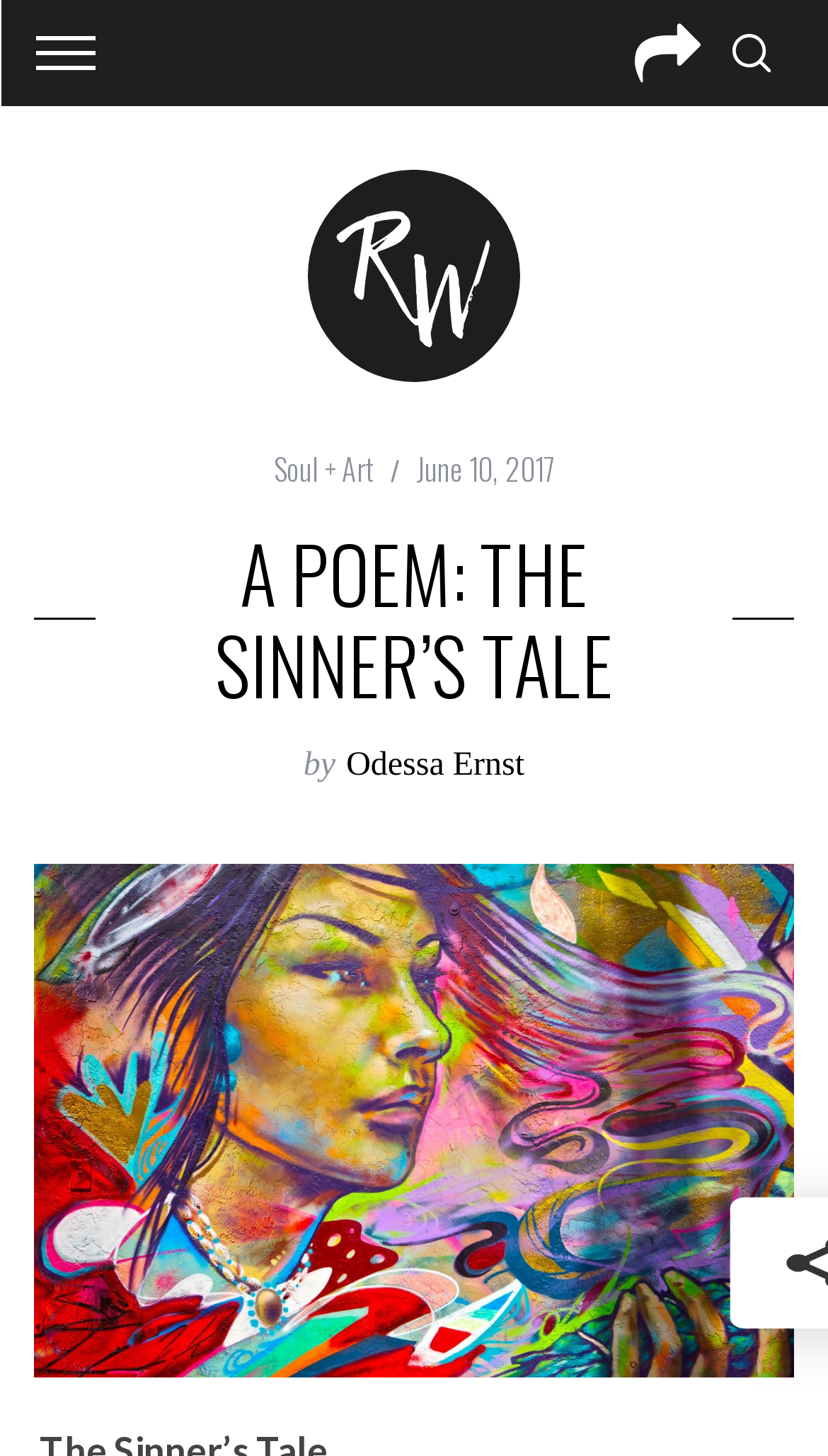What is the name of the community?
Based on the image, please offer an in-depth response to the question.

I found the answer by looking at the link element which says 'Recovery Warriors - Eating Disorder Recovery Community and Membership', indicating that Recovery Warriors is the name of the community.